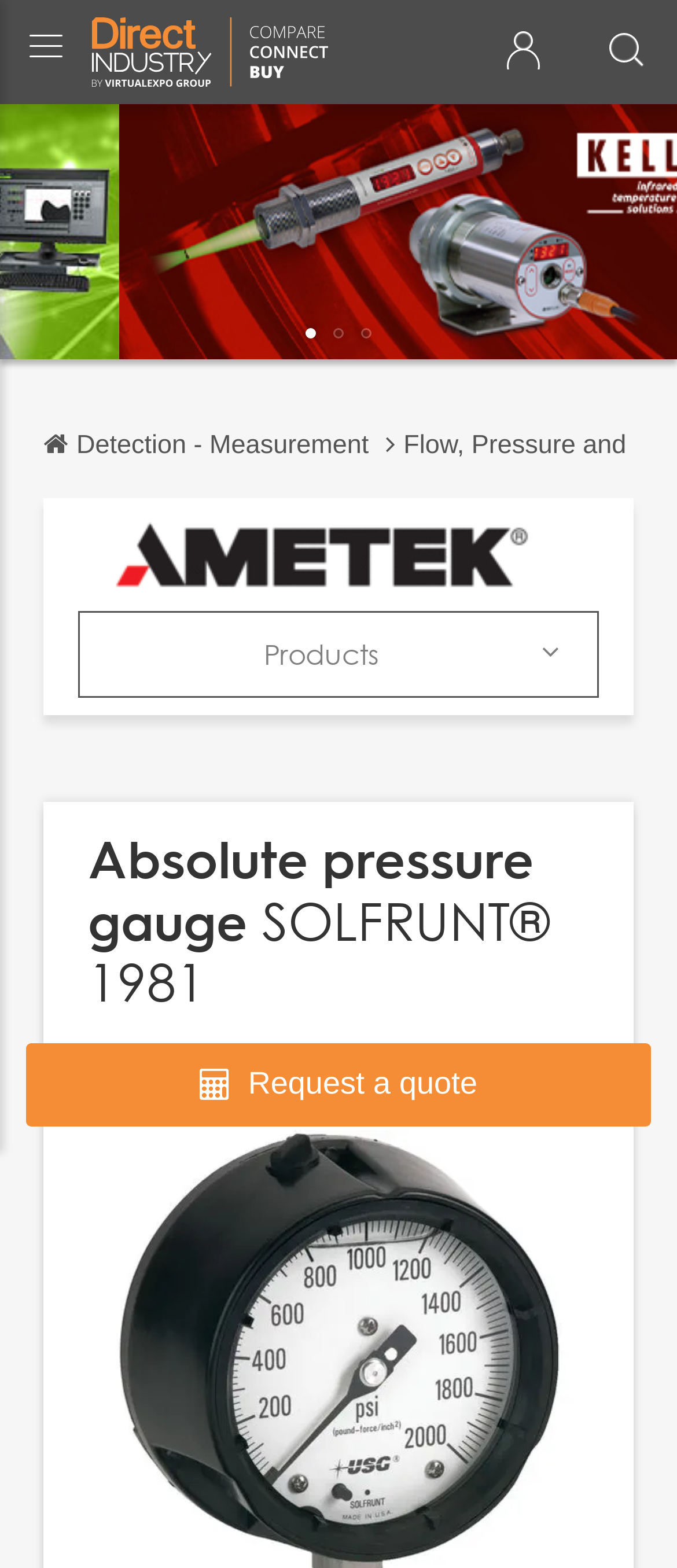Respond to the following question using a concise word or phrase: 
What currencies are available for product pricing?

Multiple currencies